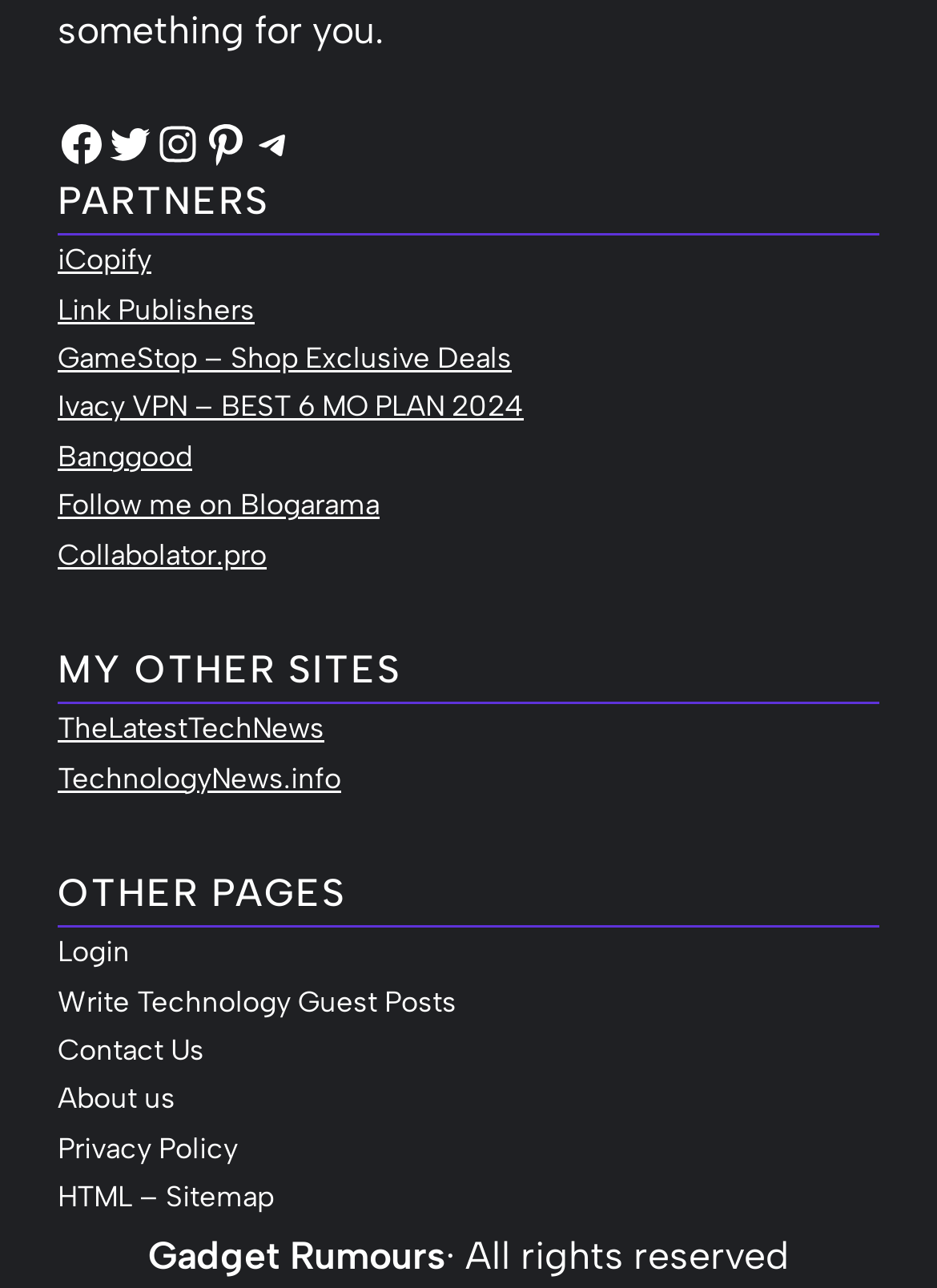Please determine the bounding box coordinates, formatted as (top-left x, top-left y, bottom-right x, bottom-right y), with all values as floating point numbers between 0 and 1. Identify the bounding box of the region described as: Gadget Rumours

[0.158, 0.956, 0.476, 0.992]